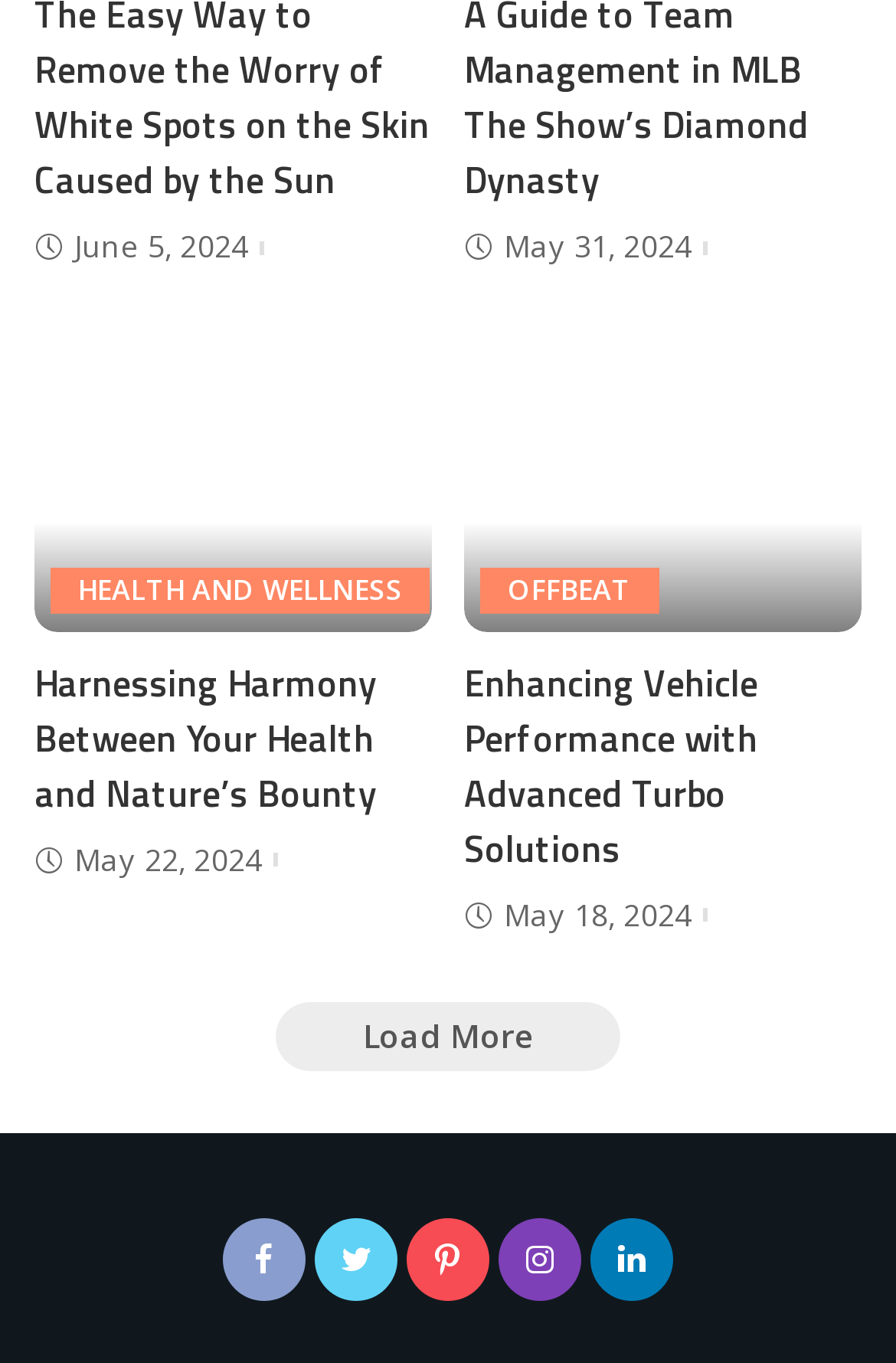Please identify the bounding box coordinates of the element I should click to complete this instruction: 'View image of fruits and vegetables'. The coordinates should be given as four float numbers between 0 and 1, like this: [left, top, right, bottom].

[0.038, 0.245, 0.482, 0.463]